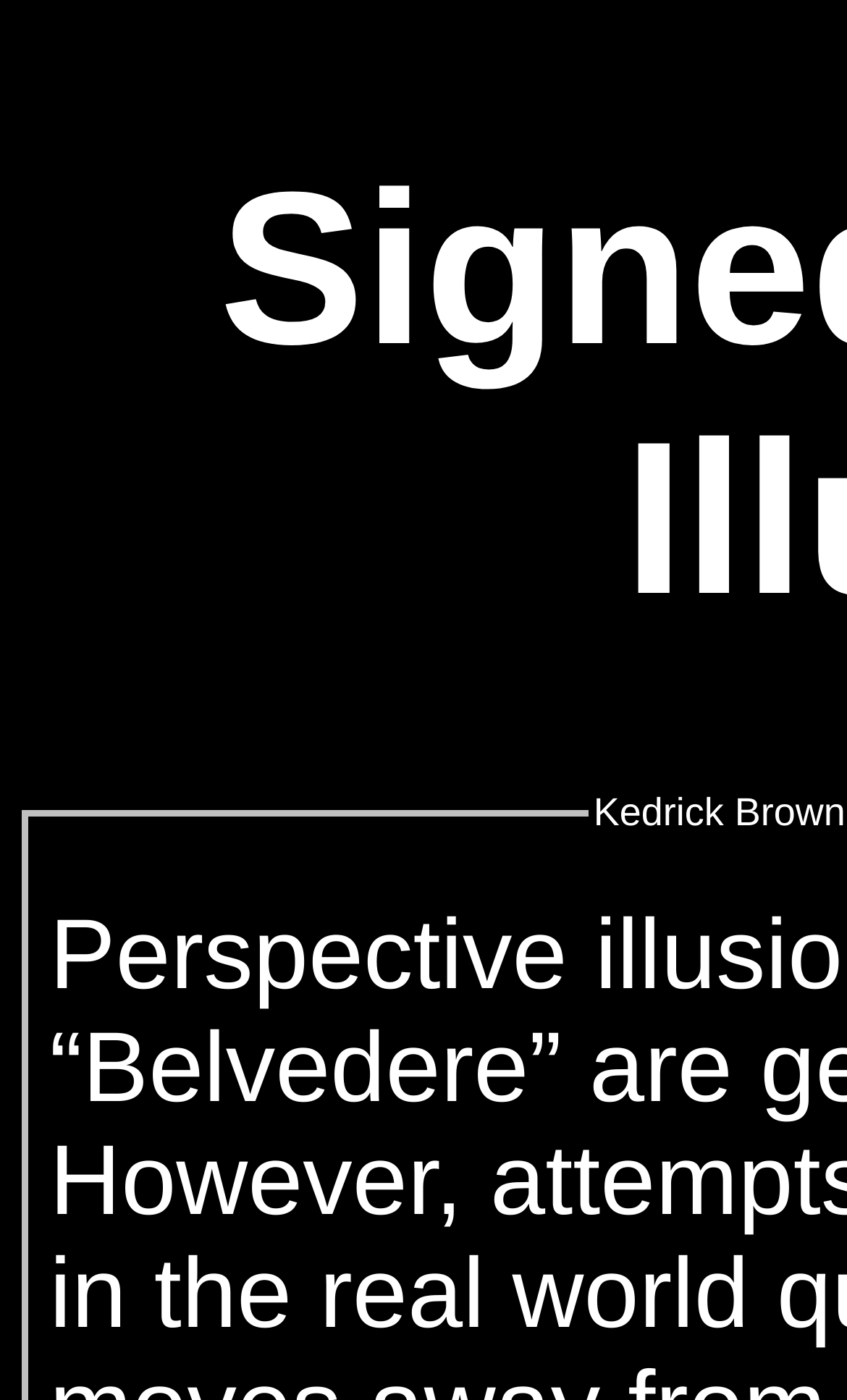Determine which piece of text is the heading of the webpage and provide it.

Signed Distance Illusions